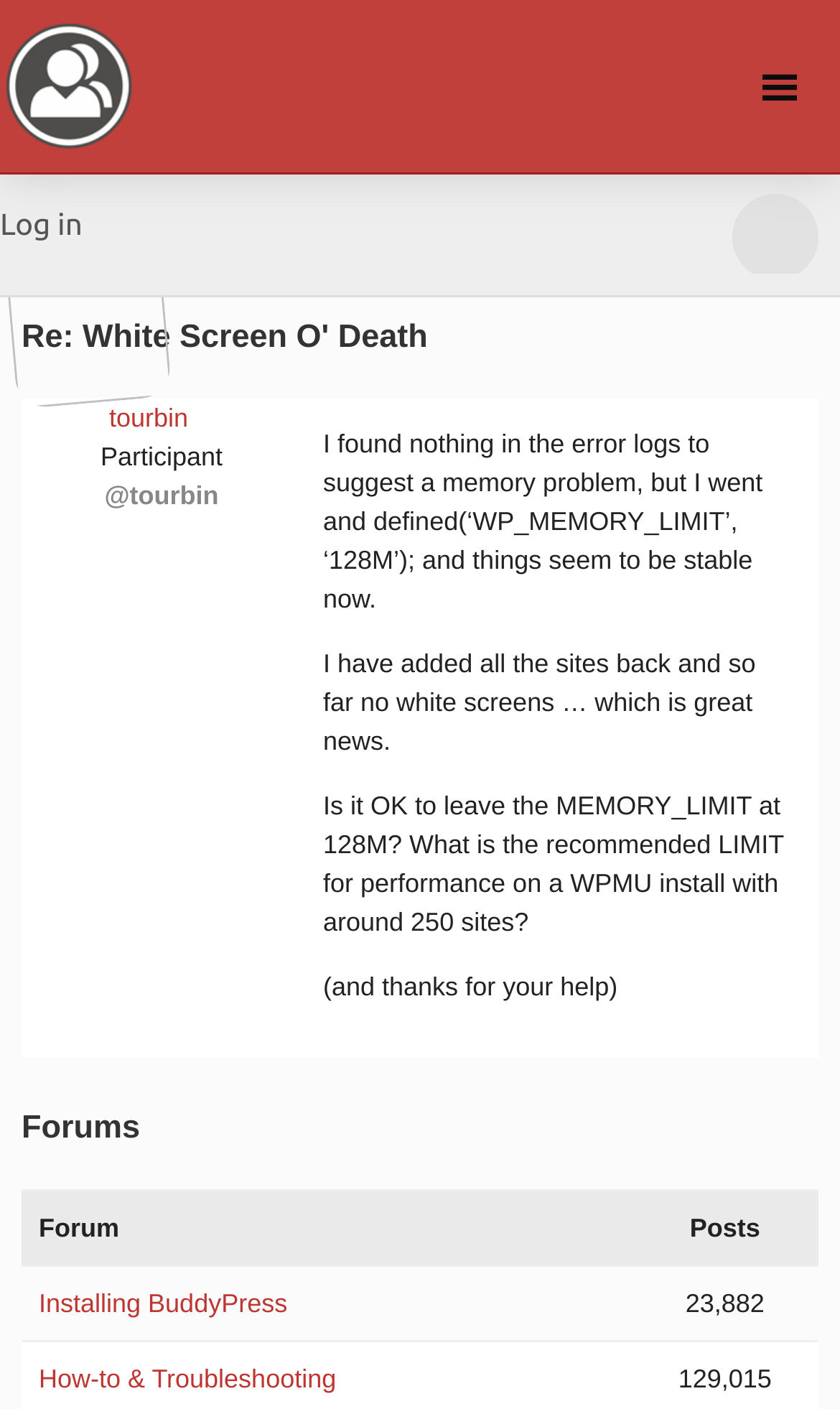What is the topic of the current discussion?
With the help of the image, please provide a detailed response to the question.

I found the topic of the current discussion by looking at the heading 'Re: White Screen O' Death' which is at the top of the page, indicating that it is the topic of the current discussion.